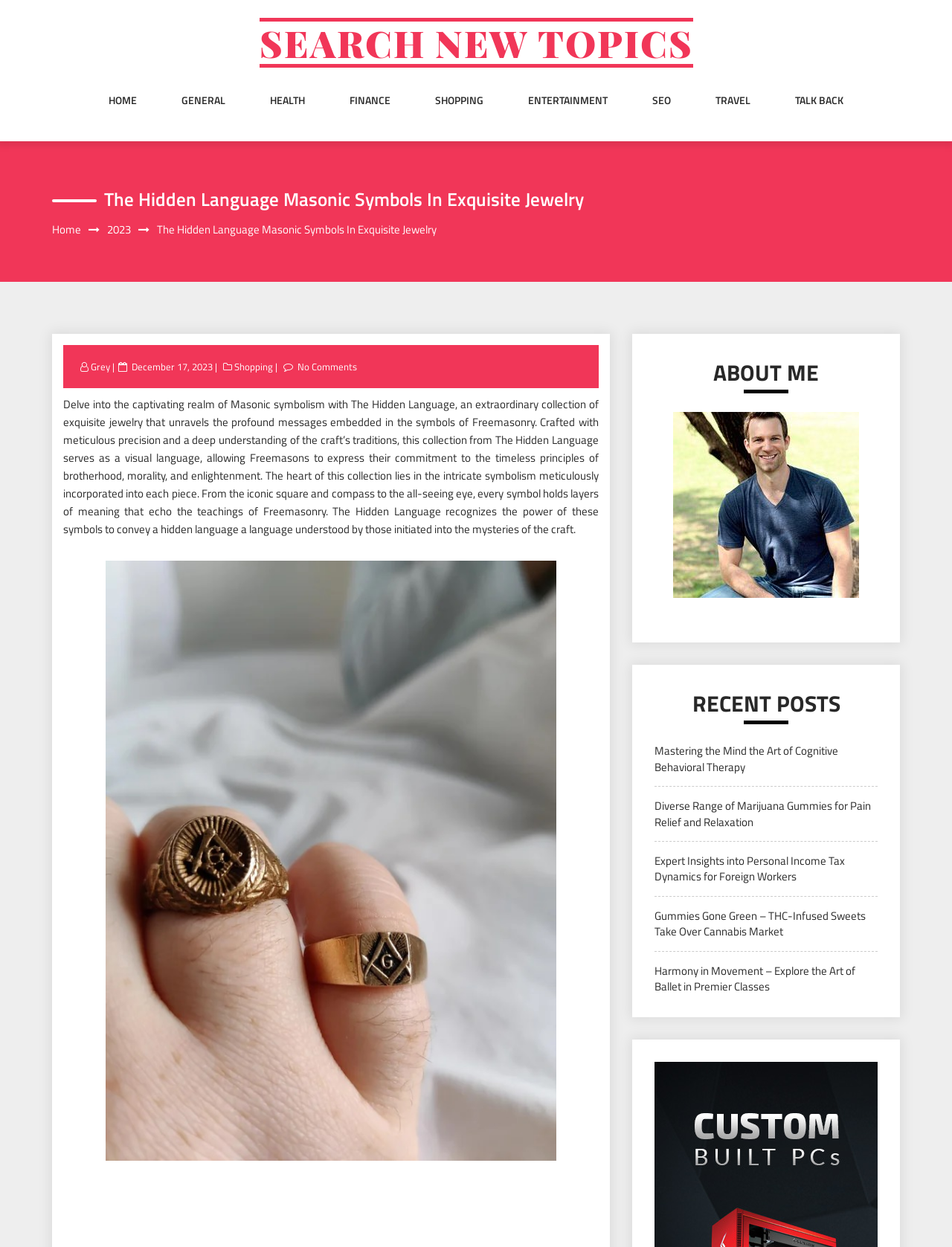What is the name of the collection of jewelry mentioned on this webpage?
Look at the screenshot and provide an in-depth answer.

The static text on the webpage mentions 'The Hidden Language, an extraordinary collection of exquisite jewelry...'. This suggests that the name of the collection of jewelry mentioned on this webpage is The Hidden Language.